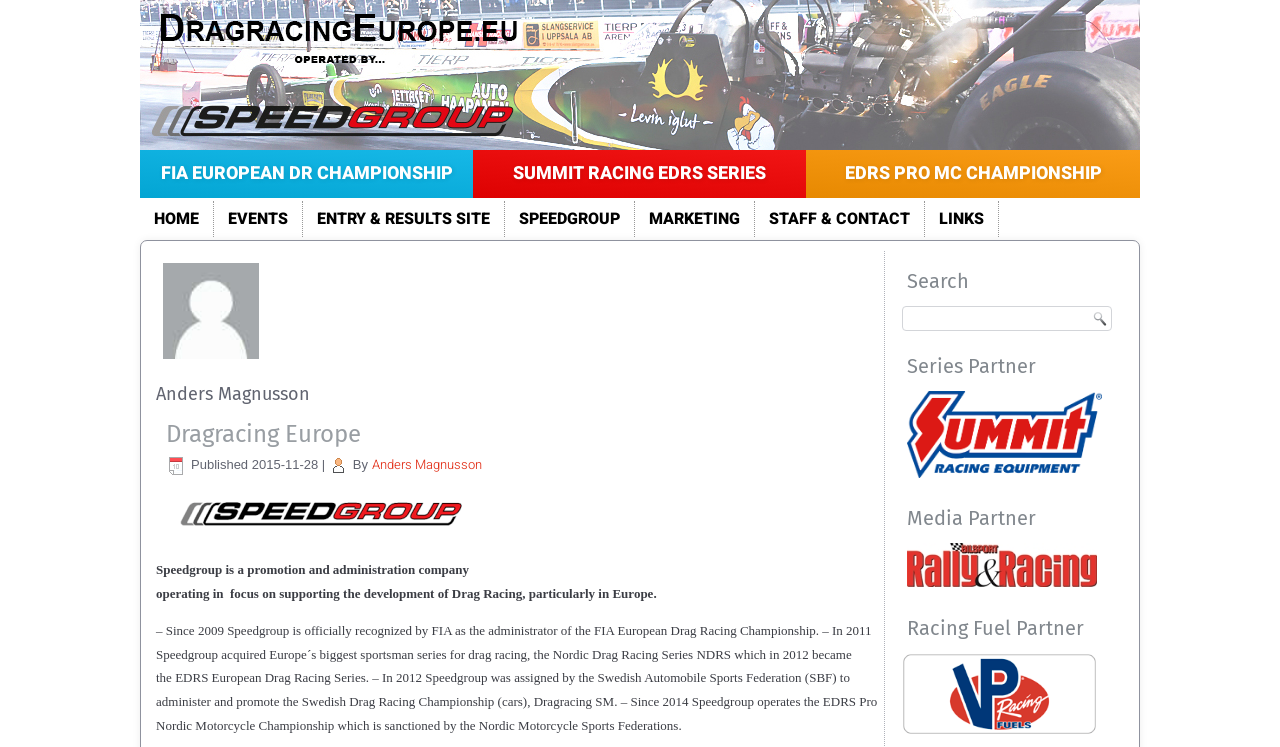Please specify the bounding box coordinates of the region to click in order to perform the following instruction: "Click on ENTRY & RESULTS SITE".

[0.237, 0.269, 0.395, 0.317]